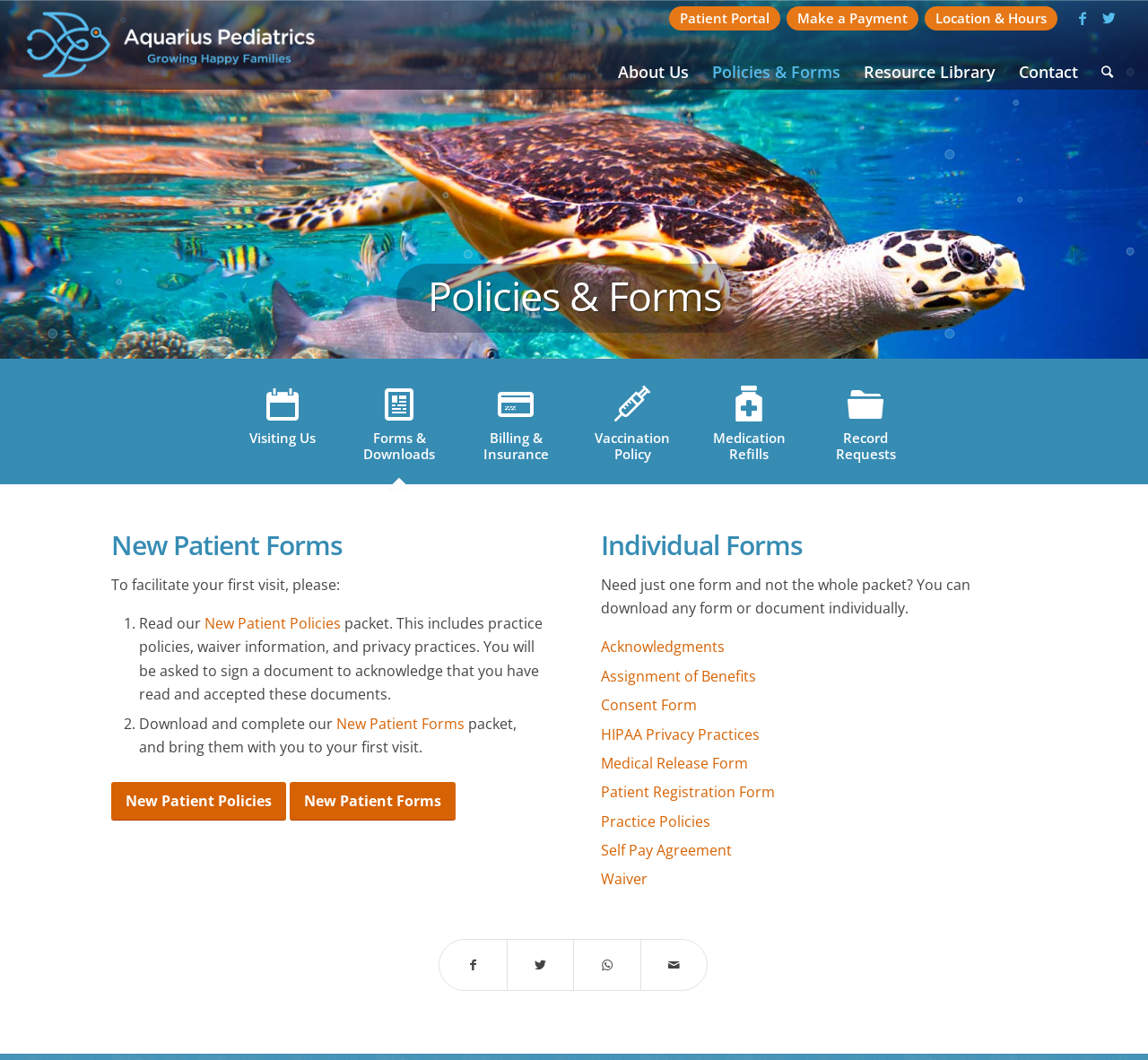Respond with a single word or short phrase to the following question: 
What is the name of the pediatric practice?

Aquarius Pediatrics